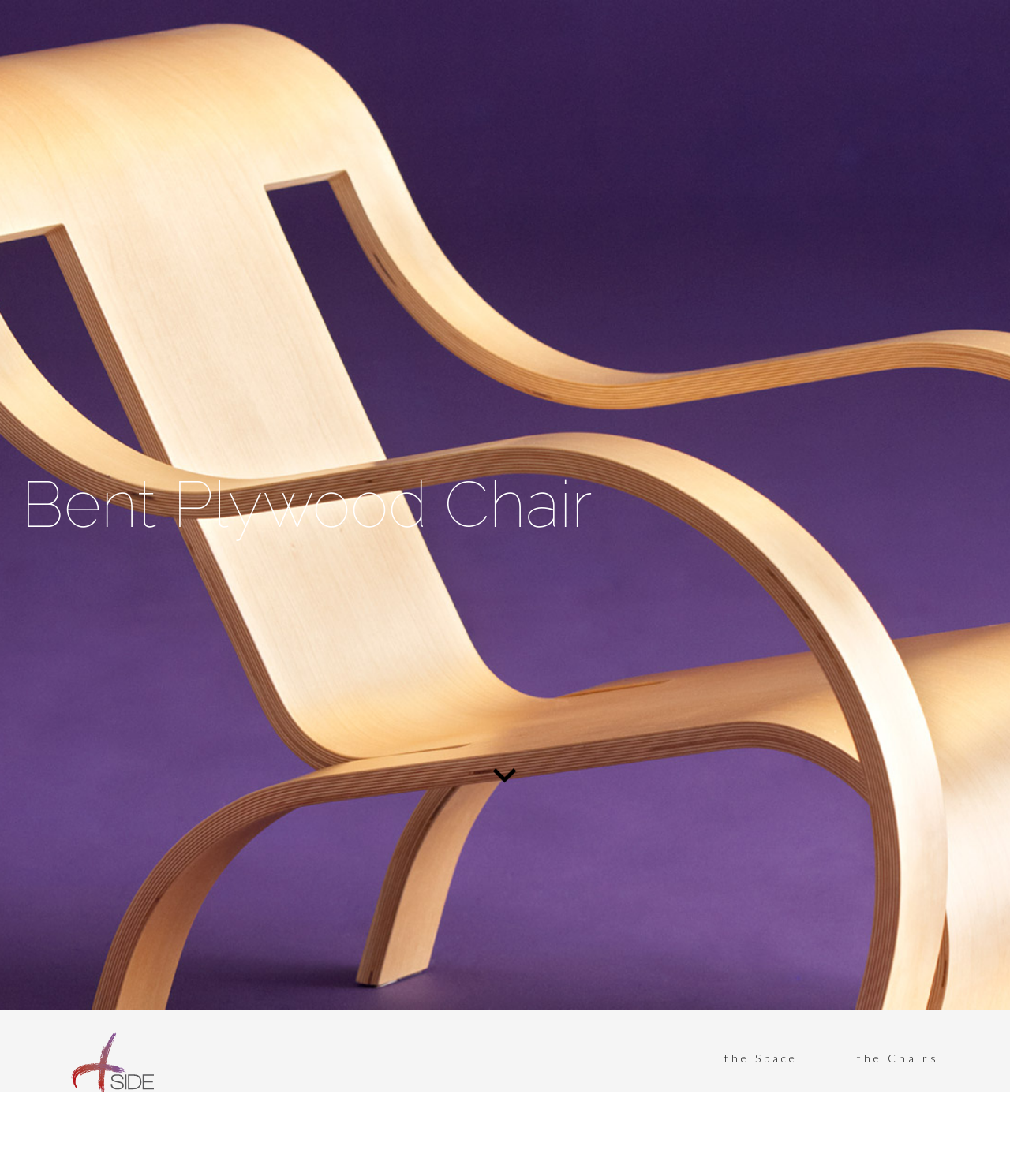Please provide a brief answer to the following inquiry using a single word or phrase:
What is the logo of the SIDE Gallery?

SIDE Gallery Logo